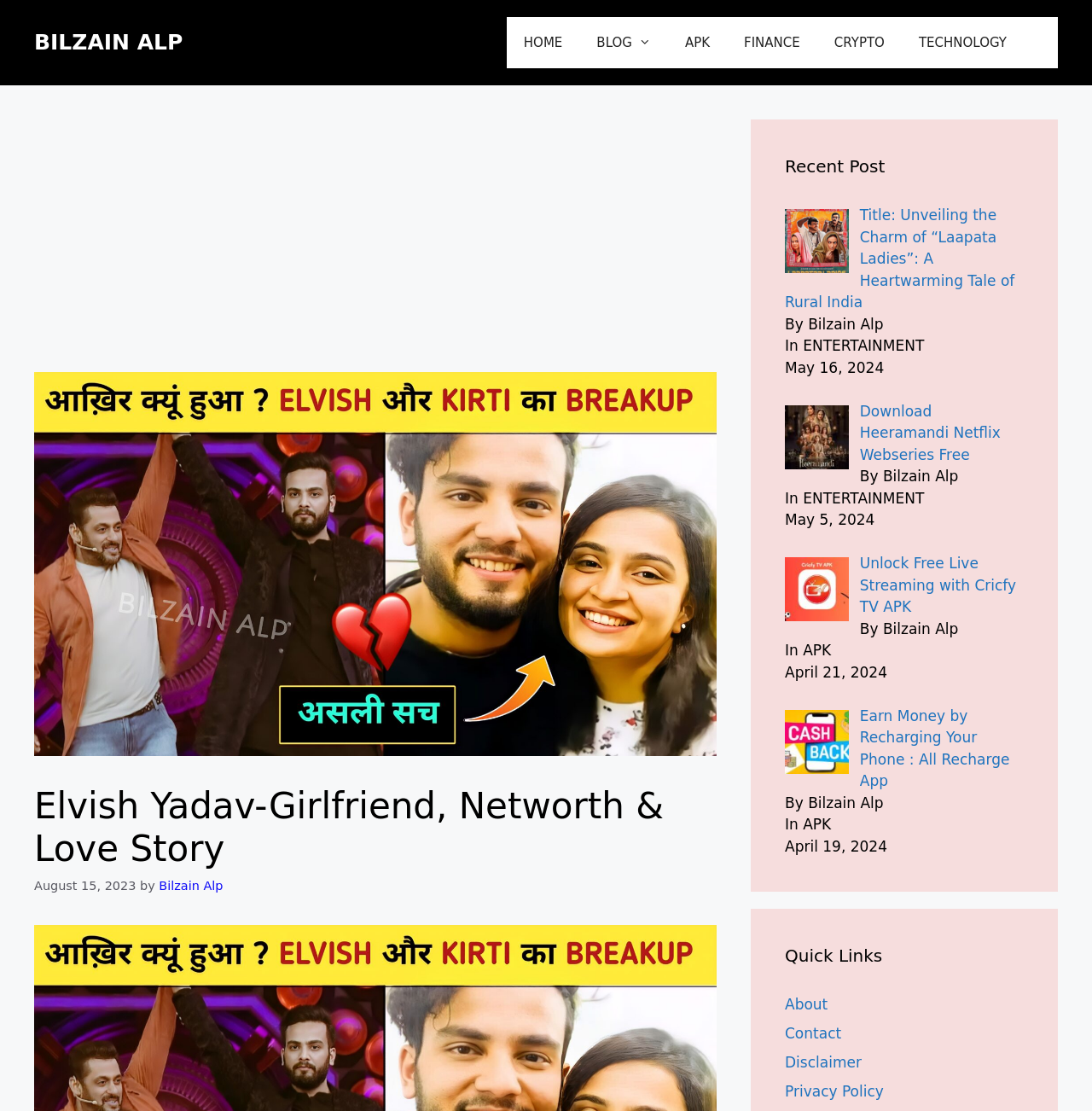Please determine the bounding box coordinates of the element's region to click in order to carry out the following instruction: "Read the article 'Unveiling the Charm of “Laapata Ladies”: A Heartwarming Tale of Rural India'". The coordinates should be four float numbers between 0 and 1, i.e., [left, top, right, bottom].

[0.719, 0.186, 0.929, 0.28]